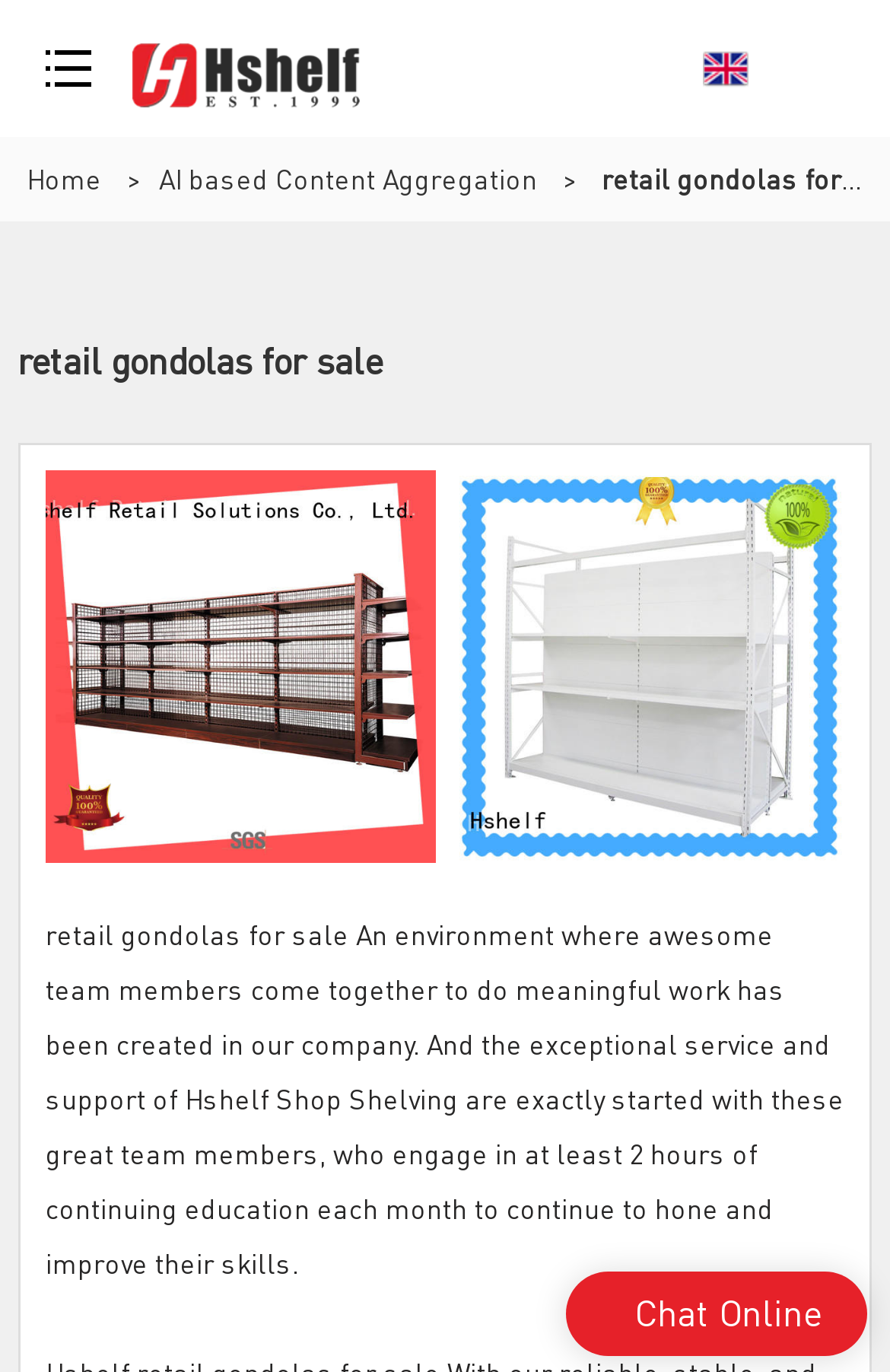Utilize the details in the image to give a detailed response to the question: How many images are on the page?

There are two images associated with the 'retail gondolas for sale' links, and one image associated with the logo link. Therefore, there are a total of 4 images on the page.